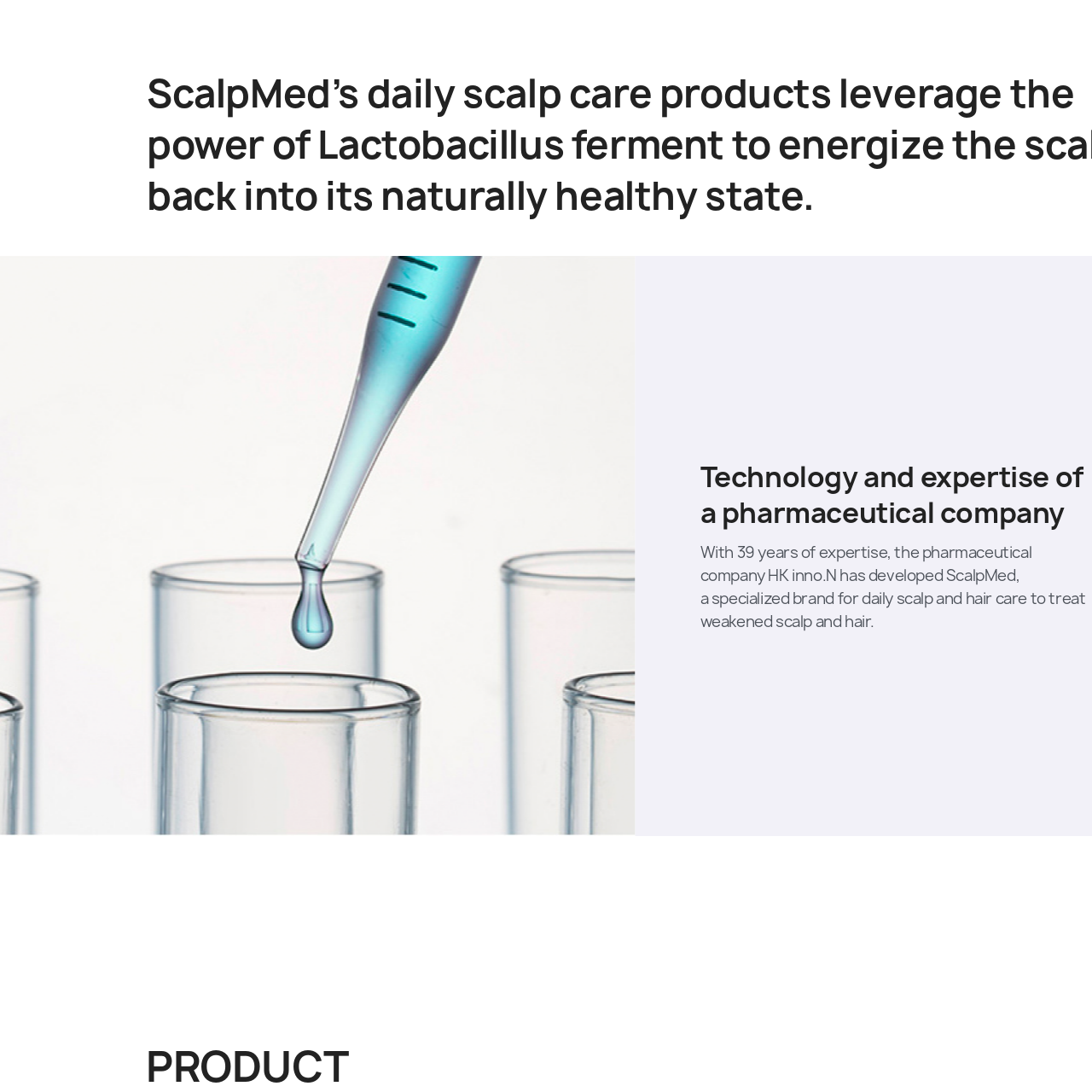What is the focus of ScalpMed?
Focus on the red-bounded area of the image and reply with one word or a short phrase.

scalp and hair care